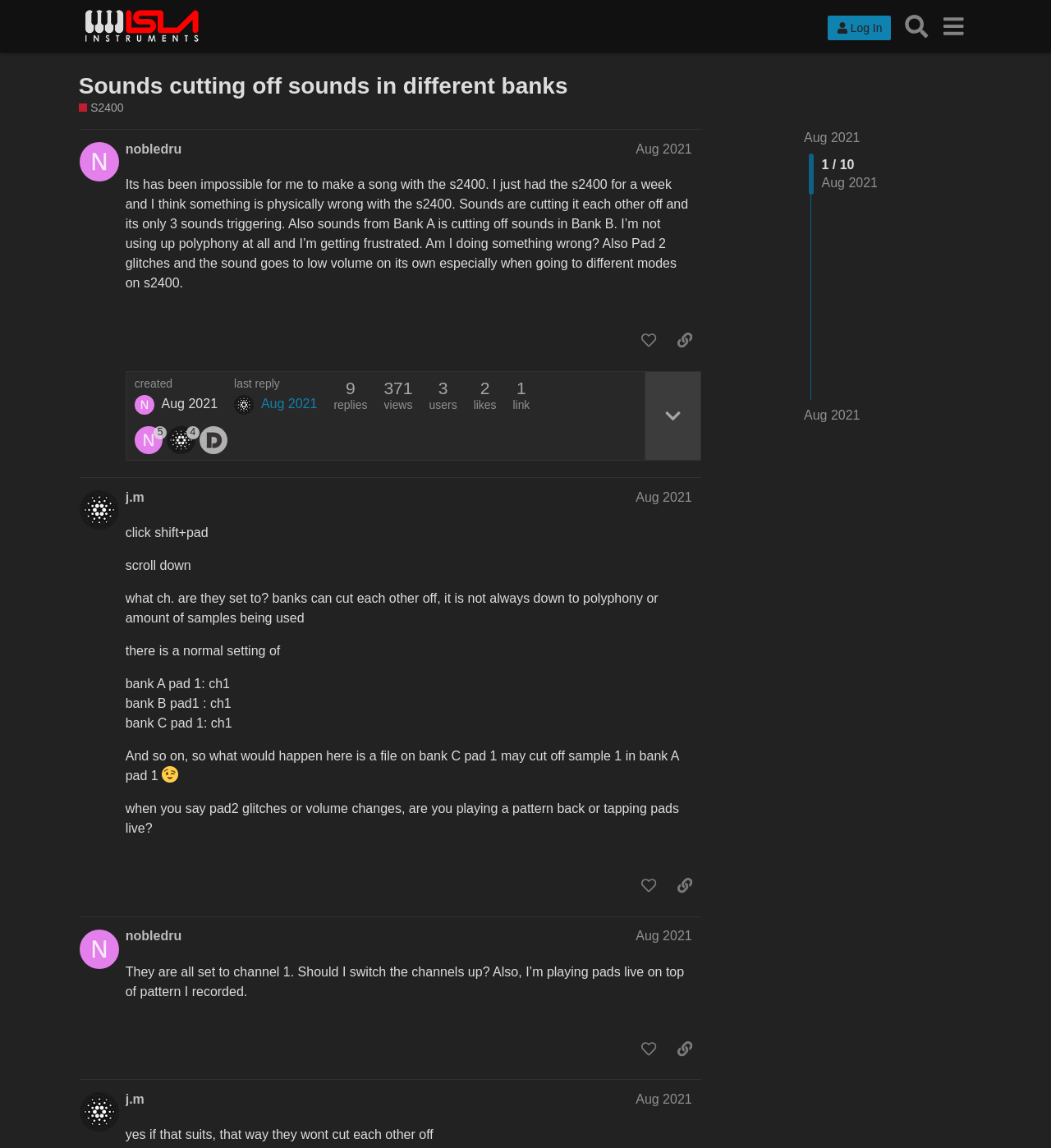Based on the visual content of the image, answer the question thoroughly: Who is the author of post #1?

By examining the post content, I can see that the author of post #1 is 'nobledru', as indicated by the link 'nobledru' in the post heading.